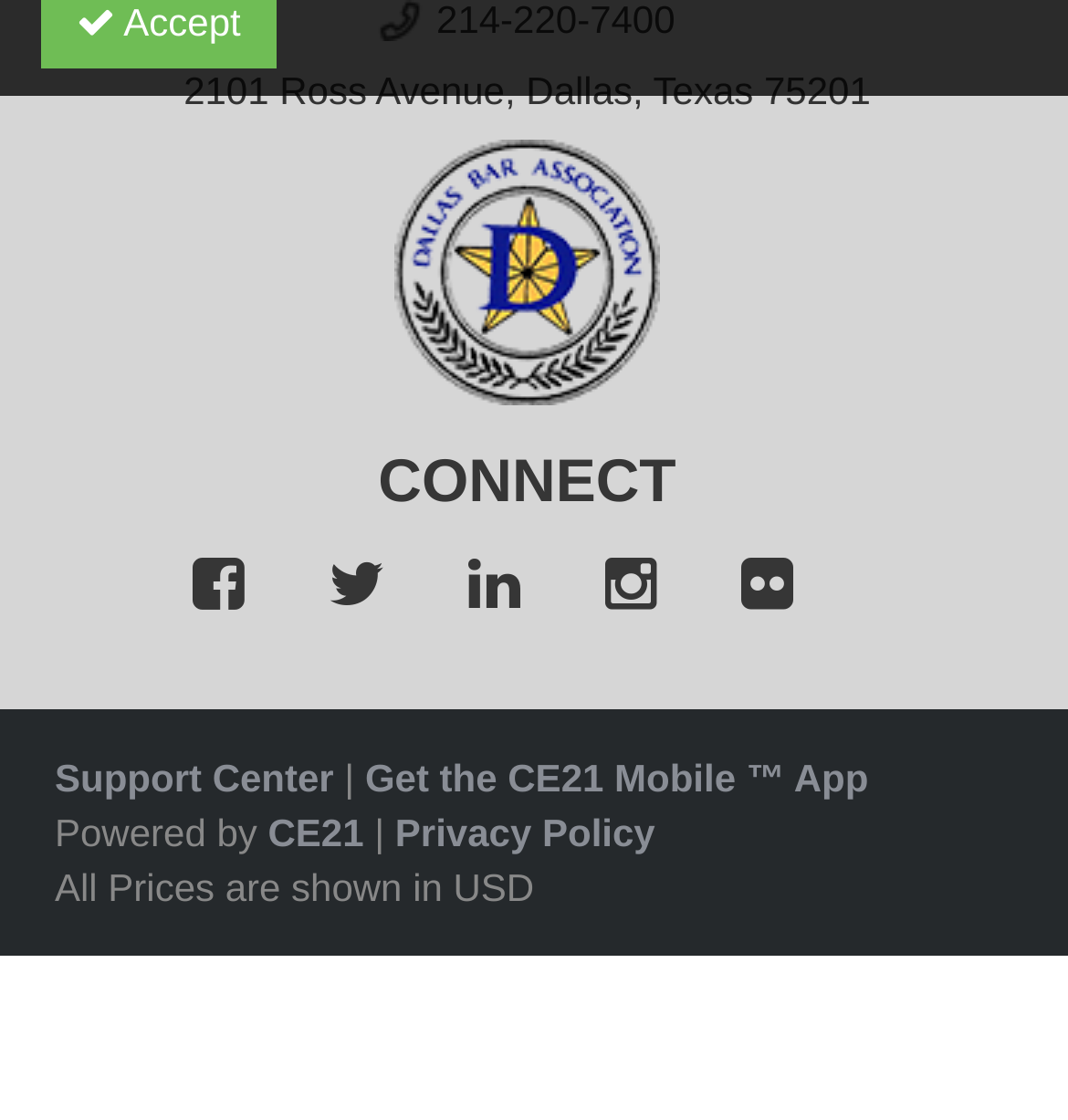What is the name of the mobile app mentioned on the webpage?
Please provide a detailed and comprehensive answer to the question.

I found the generic element on the webpage, which contains the text 'Get the CE21 Mobile ™ App', indicating that the name of the mobile app is CE21 Mobile.